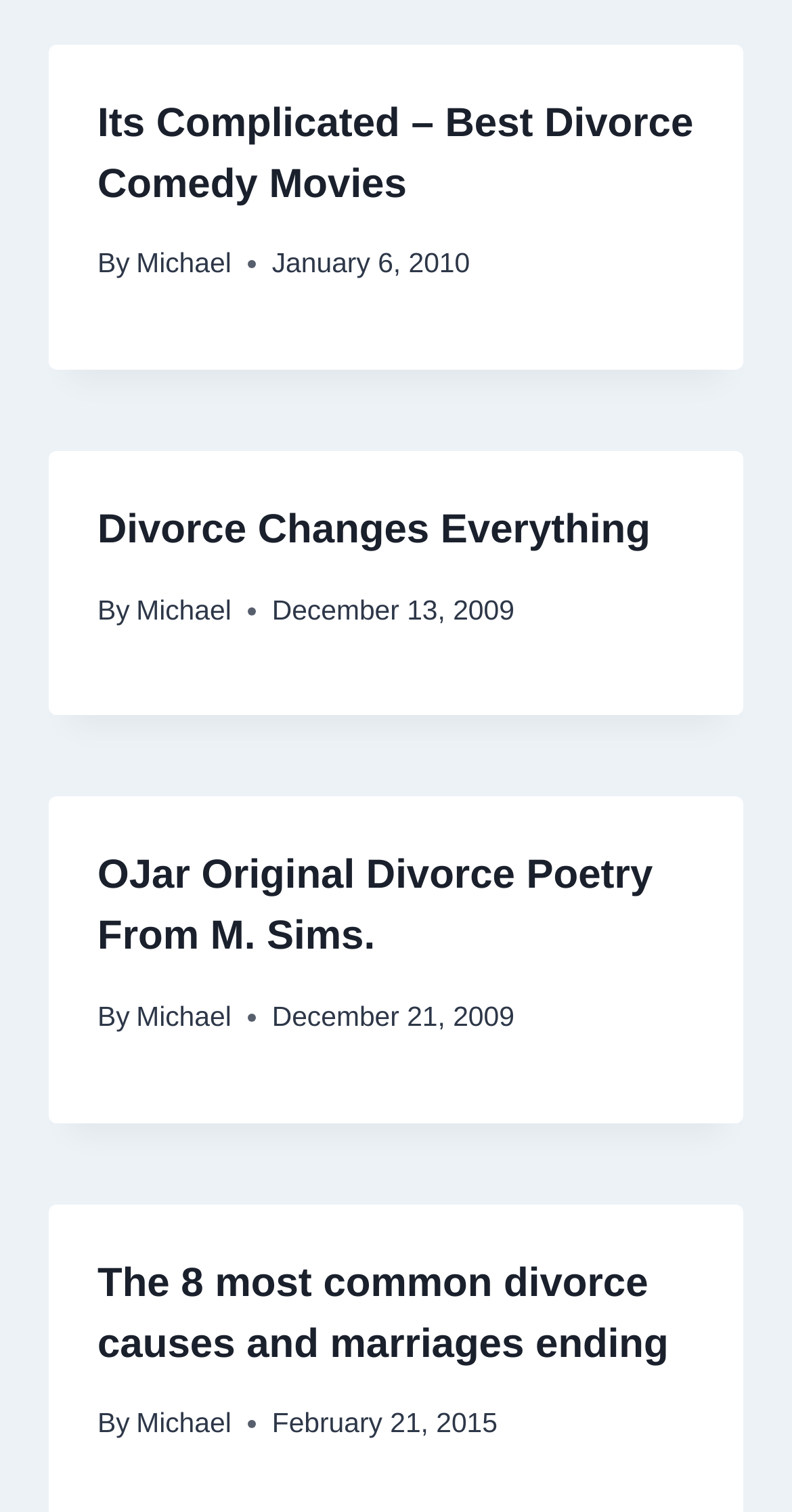Could you locate the bounding box coordinates for the section that should be clicked to accomplish this task: "click the link 'OJar Original Divorce Poetry From M. Sims.'".

[0.123, 0.565, 0.824, 0.635]